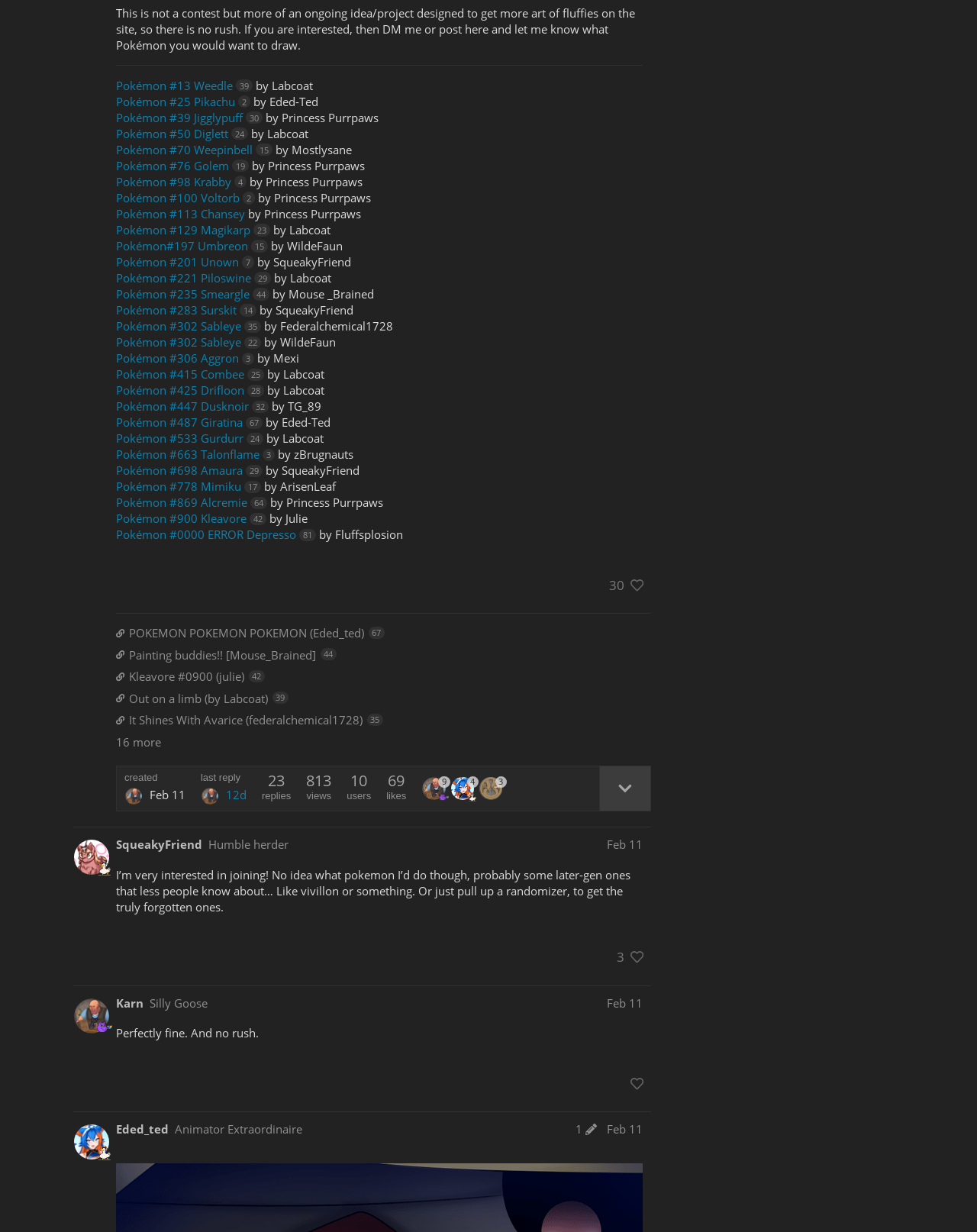Can you specify the bounding box coordinates of the area that needs to be clicked to fulfill the following instruction: "Click Pokémon #13 Weedle"?

[0.119, 0.063, 0.258, 0.075]